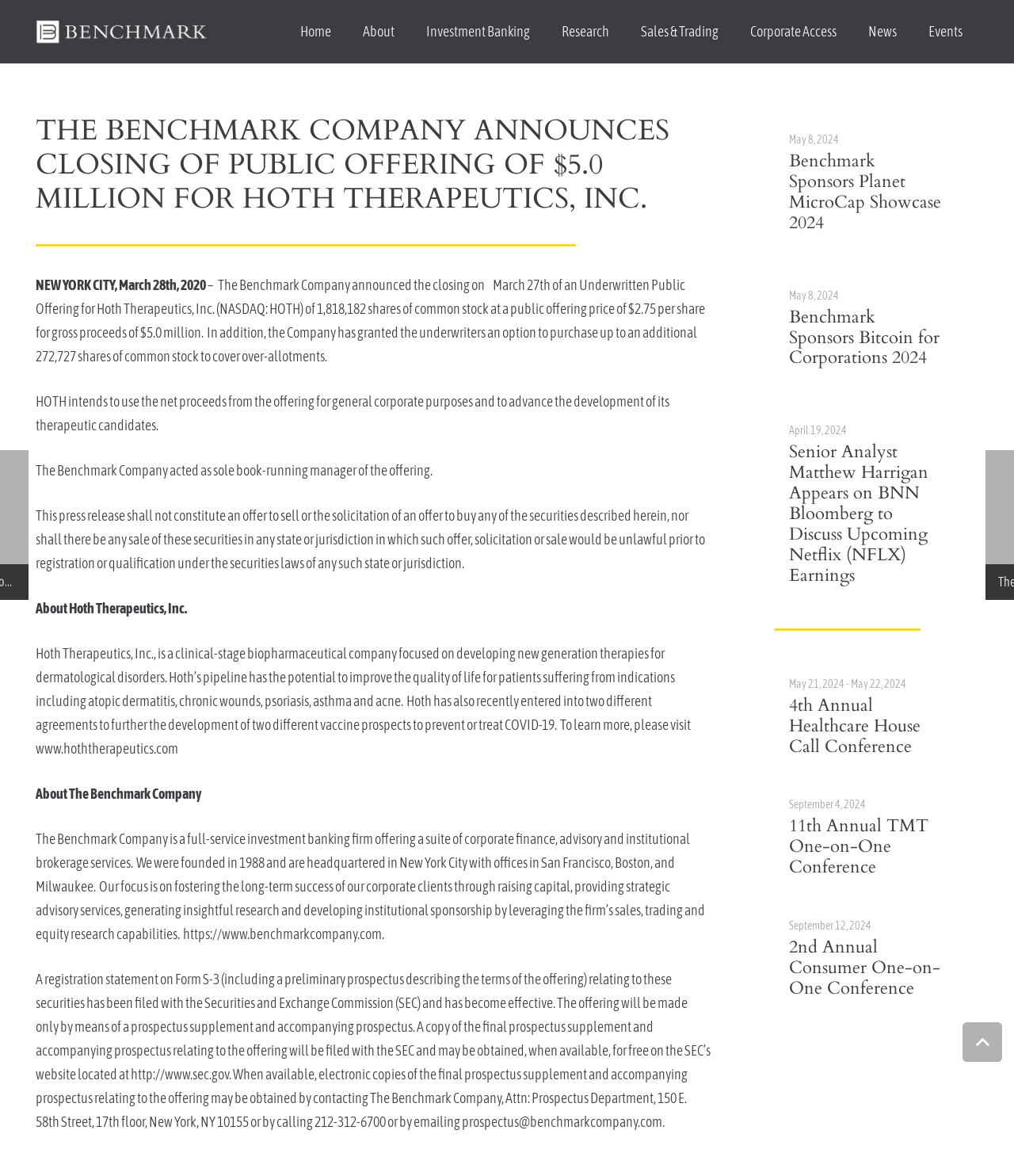Find the bounding box coordinates of the area to click in order to follow the instruction: "Click the 'News' link".

[0.841, 0.0, 0.9, 0.054]